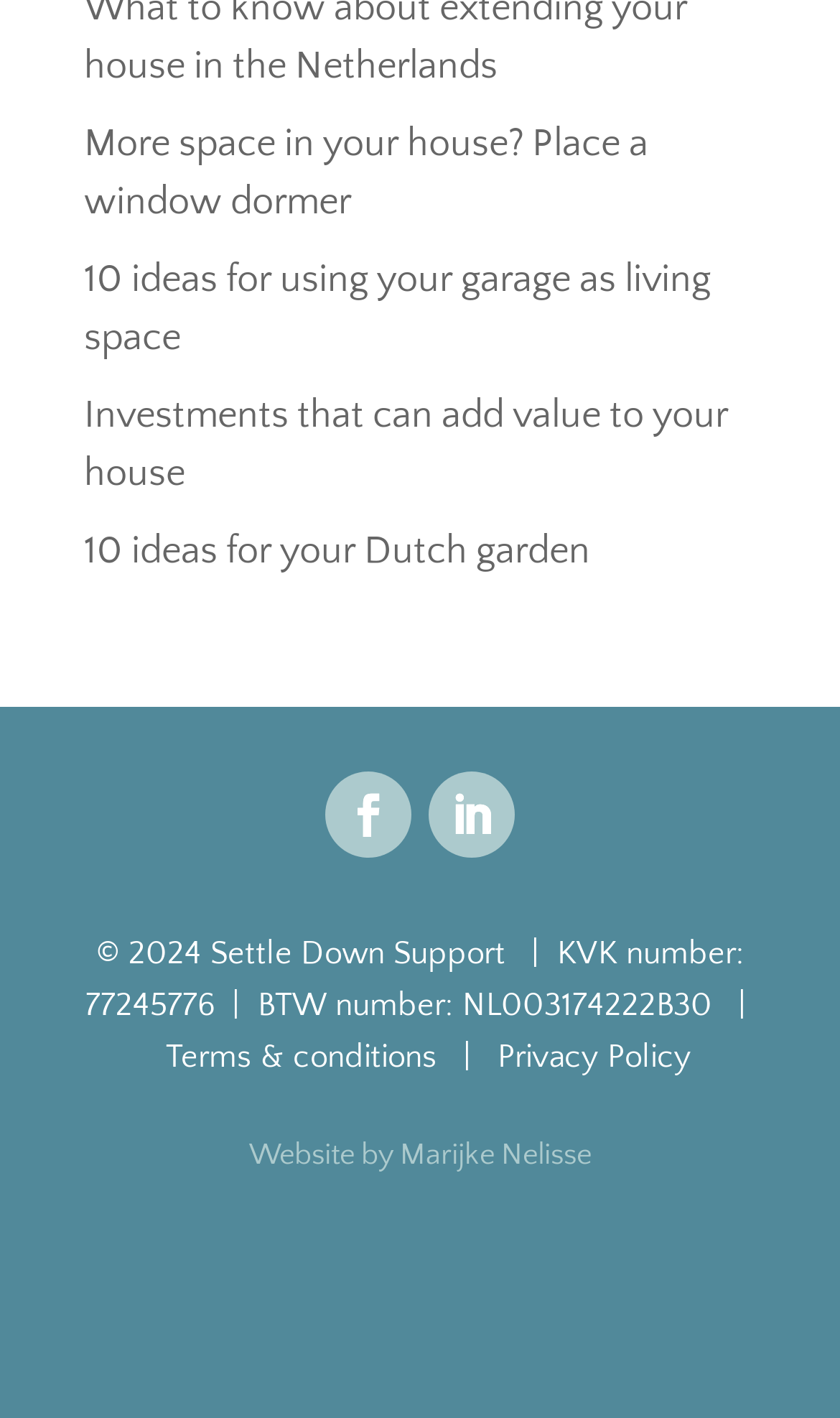Please locate the bounding box coordinates of the element's region that needs to be clicked to follow the instruction: "Check the privacy policy". The bounding box coordinates should be provided as four float numbers between 0 and 1, i.e., [left, top, right, bottom].

[0.592, 0.732, 0.823, 0.758]